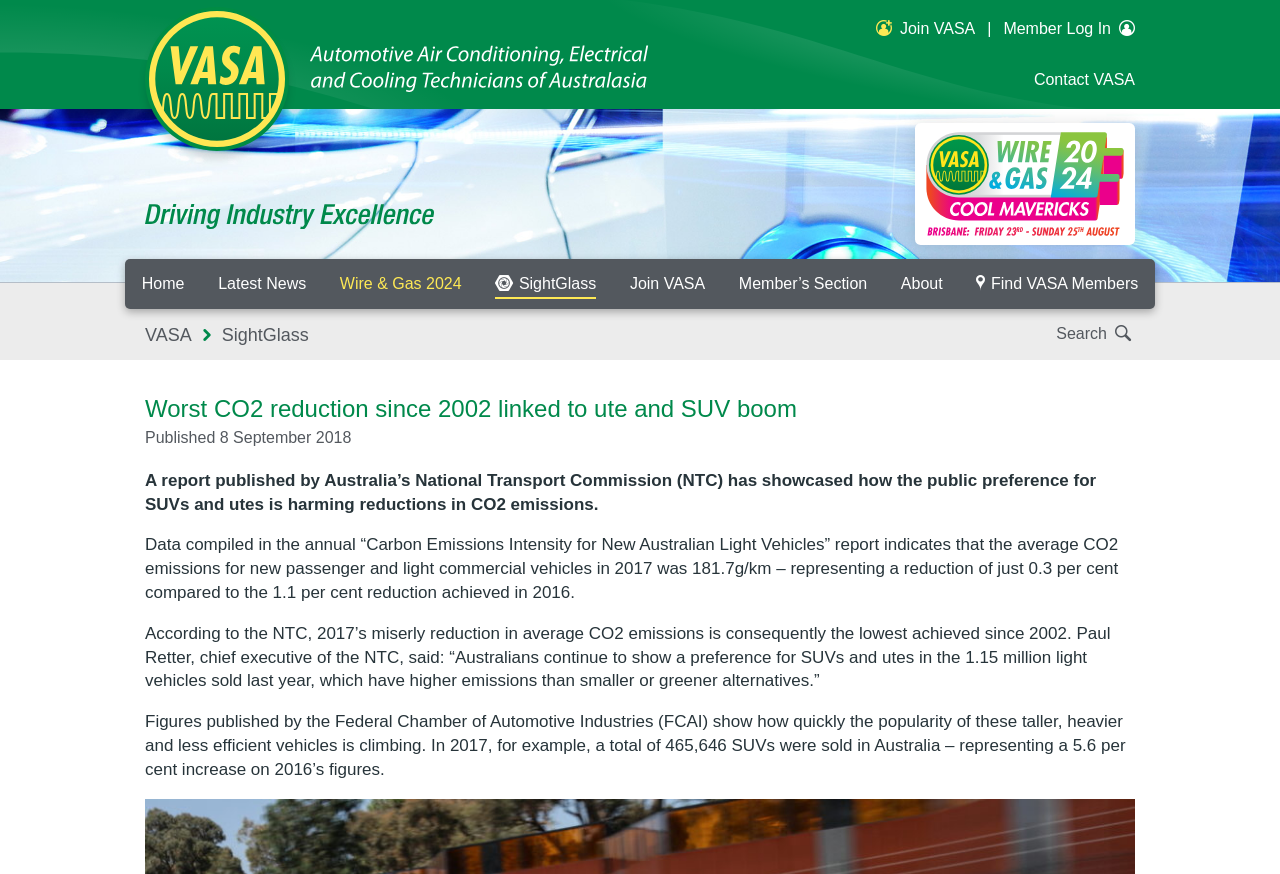Bounding box coordinates must be specified in the format (top-left x, top-left y, bottom-right x, bottom-right y). All values should be floating point numbers between 0 and 1. What are the bounding box coordinates of the UI element described as: Wire & Gas 2024

[0.252, 0.297, 0.374, 0.354]